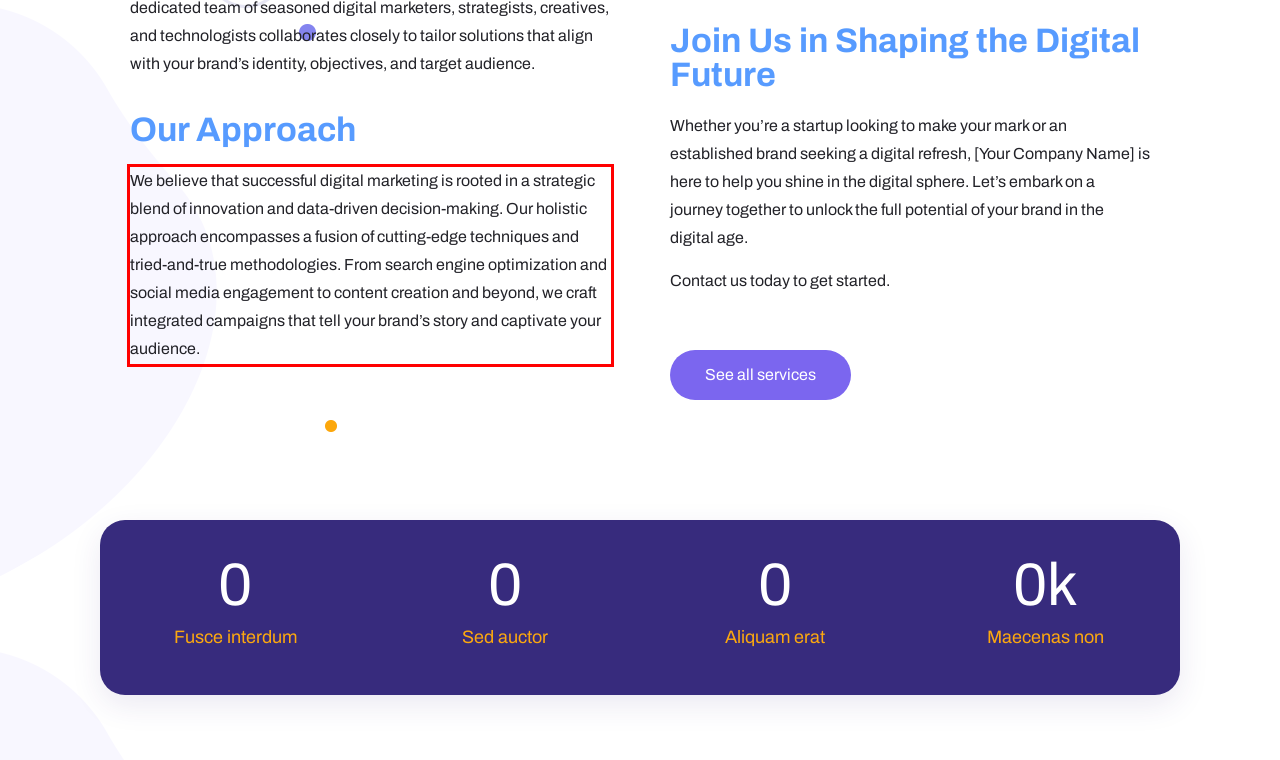Observe the screenshot of the webpage, locate the red bounding box, and extract the text content within it.

We believe that successful digital marketing is rooted in a strategic blend of innovation and data-driven decision-making. Our holistic approach encompasses a fusion of cutting-edge techniques and tried-and-true methodologies. From search engine optimization and social media engagement to content creation and beyond, we craft integrated campaigns that tell your brand’s story and captivate your audience.